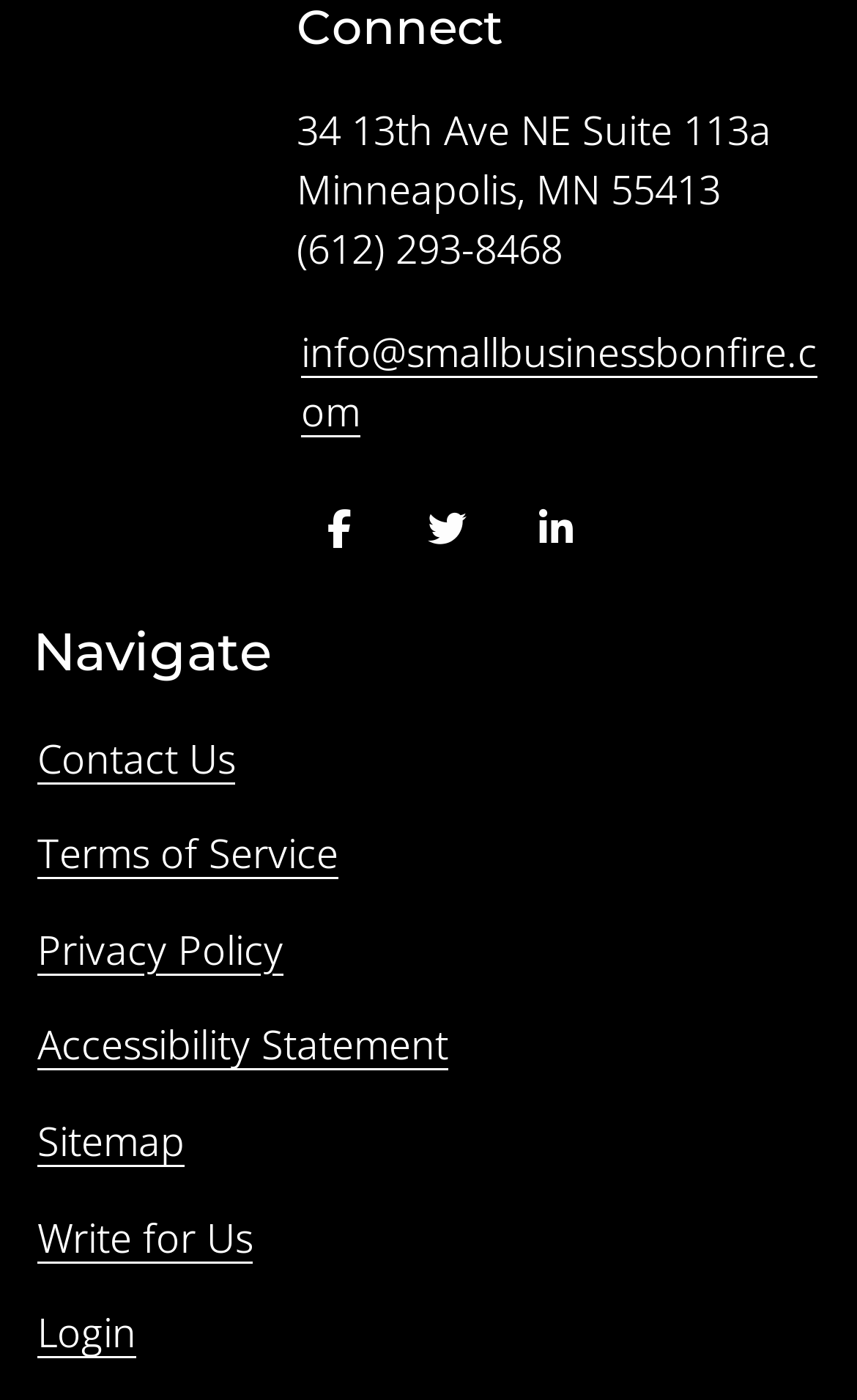Using the details from the image, please elaborate on the following question: How many navigation links are there?

I counted the number of navigation links by looking at the link elements on the webpage. There are eight navigation links, including 'Contact Us', 'Terms of Service', 'Privacy Policy', 'Accessibility Statement', 'Sitemap', 'Write for Us', and 'Login'.